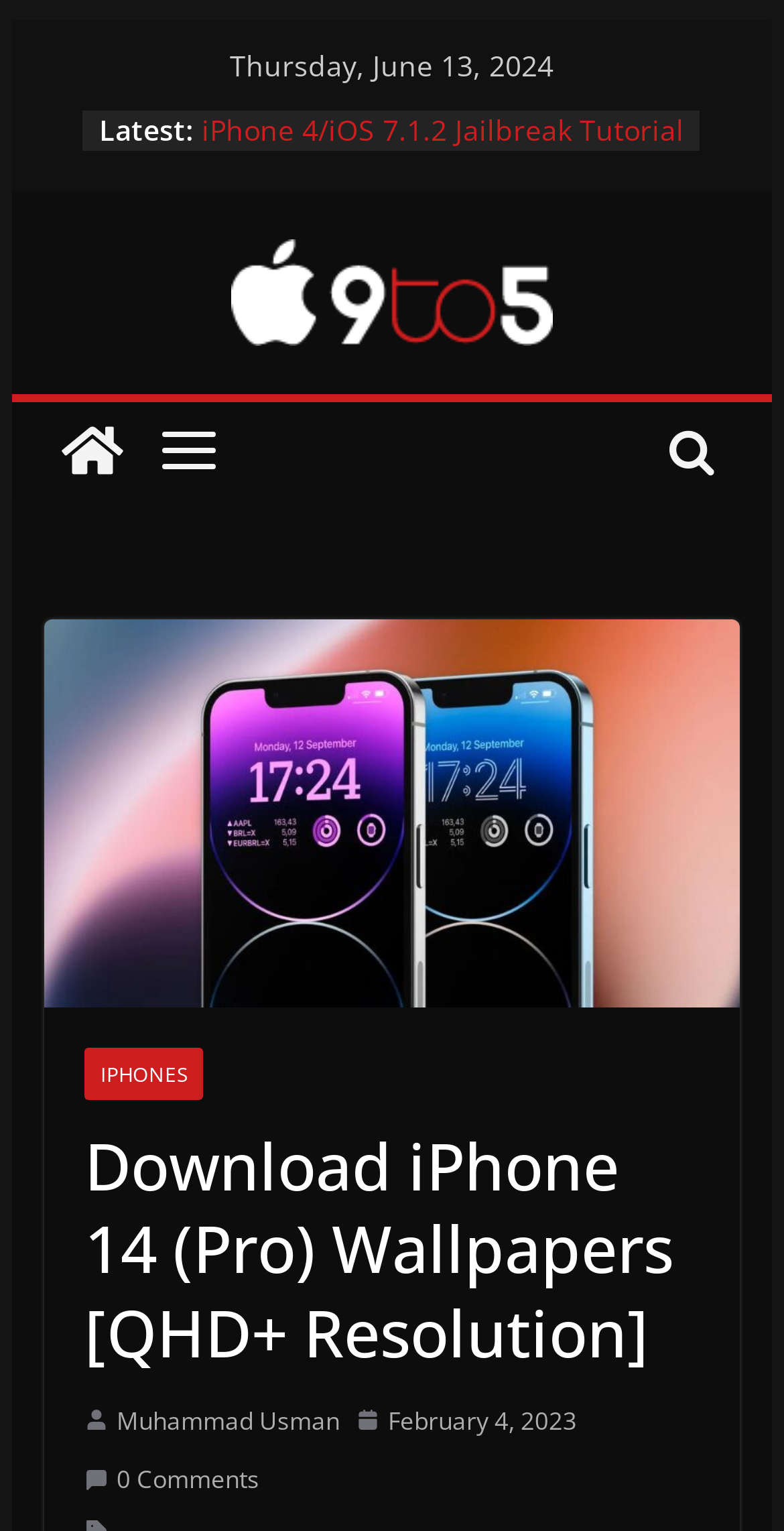Please identify the bounding box coordinates of the clickable area that will allow you to execute the instruction: "Download iPhone 14 wallpapers".

[0.056, 0.405, 0.944, 0.658]